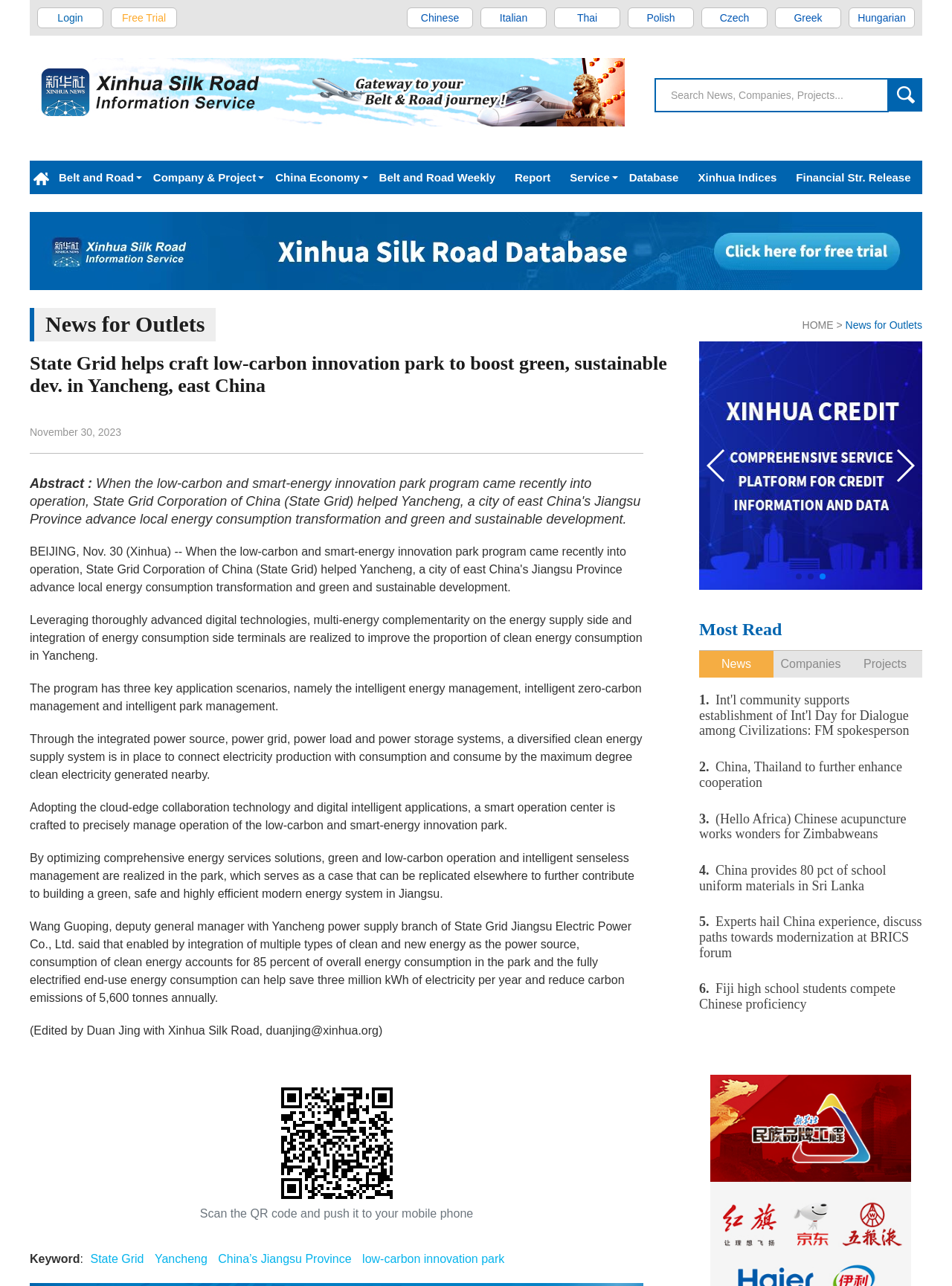From the webpage screenshot, predict the bounding box coordinates (top-left x, top-left y, bottom-right x, bottom-right y) for the UI element described here: Thai

[0.582, 0.006, 0.652, 0.022]